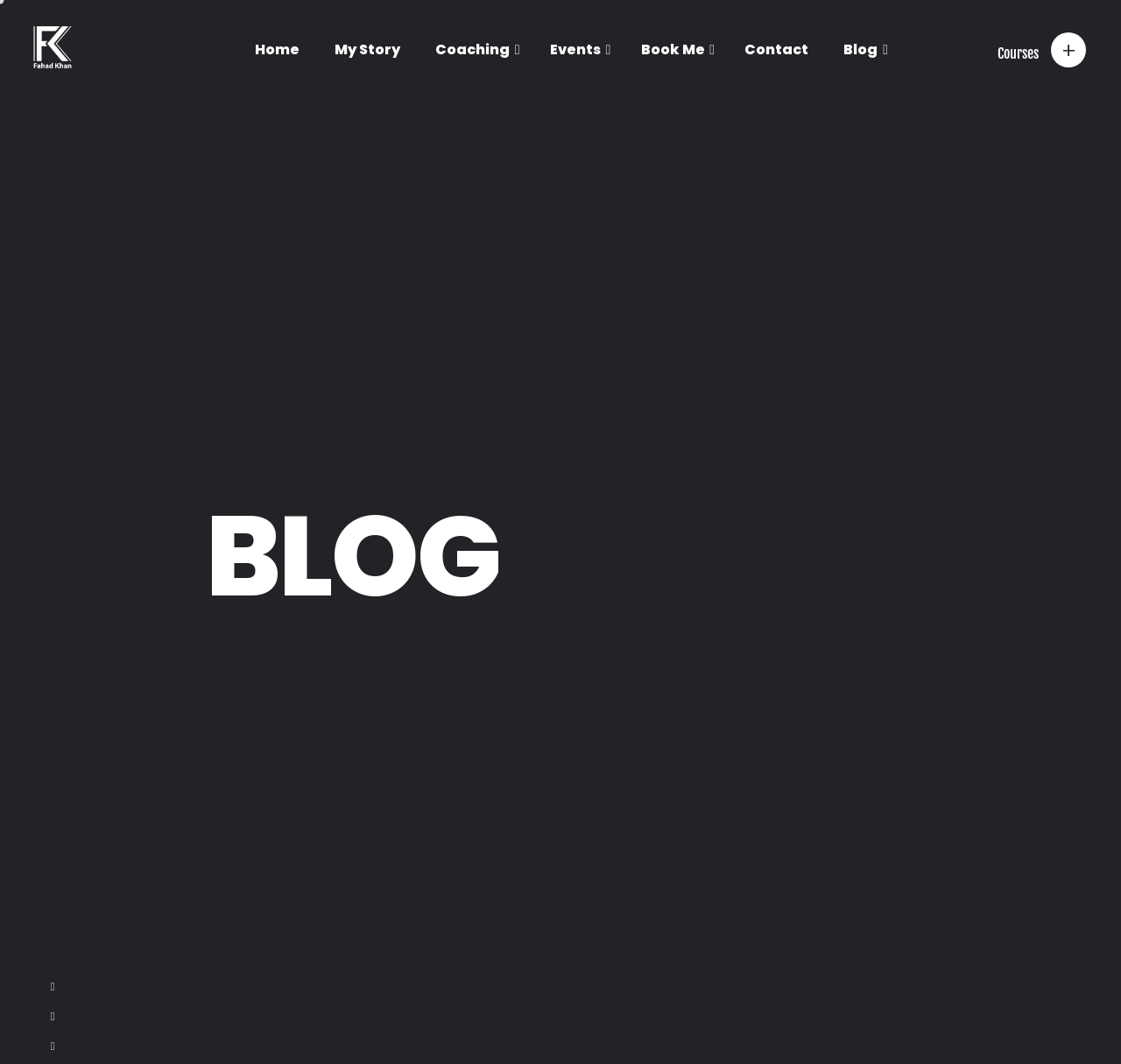Please locate the bounding box coordinates of the element's region that needs to be clicked to follow the instruction: "View the international office address". The bounding box coordinates should be provided as four float numbers between 0 and 1, i.e., [left, top, right, bottom].

[0.066, 0.784, 0.335, 0.823]